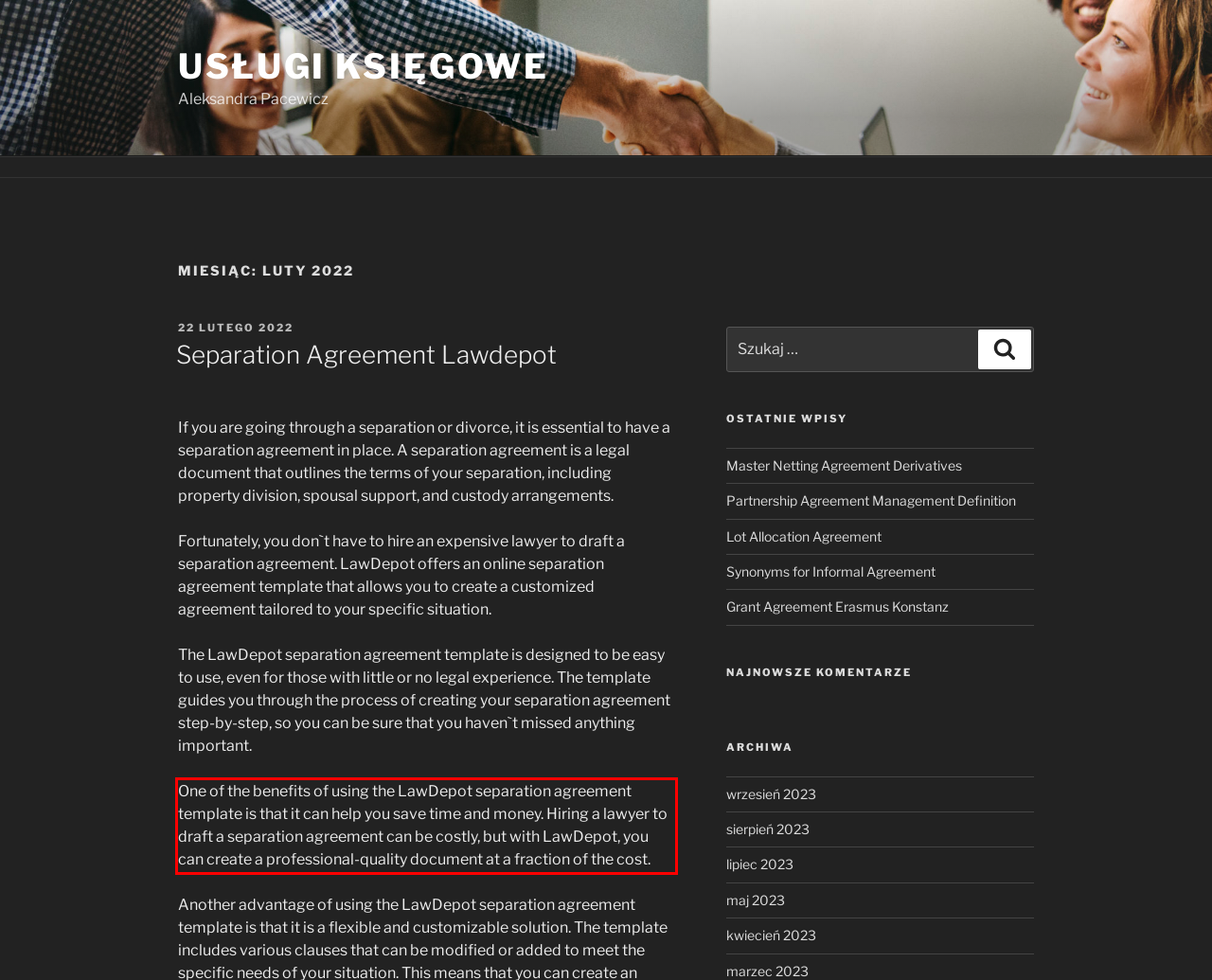Given the screenshot of the webpage, identify the red bounding box, and recognize the text content inside that red bounding box.

One of the benefits of using the LawDepot separation agreement template is that it can help you save time and money. Hiring a lawyer to draft a separation agreement can be costly, but with LawDepot, you can create a professional-quality document at a fraction of the cost.